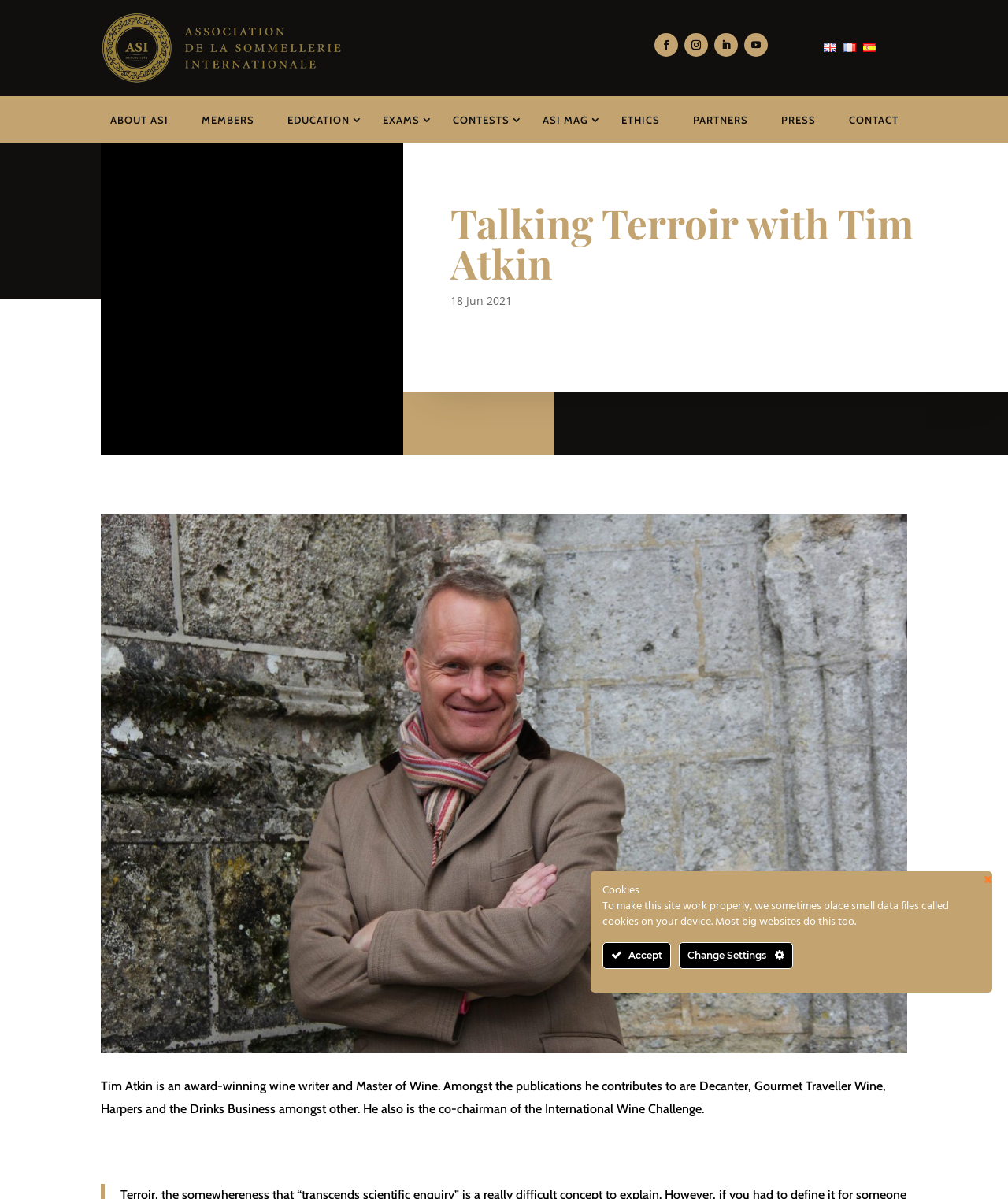Generate the main heading text from the webpage.

Talking Terroir with Tim Atkin